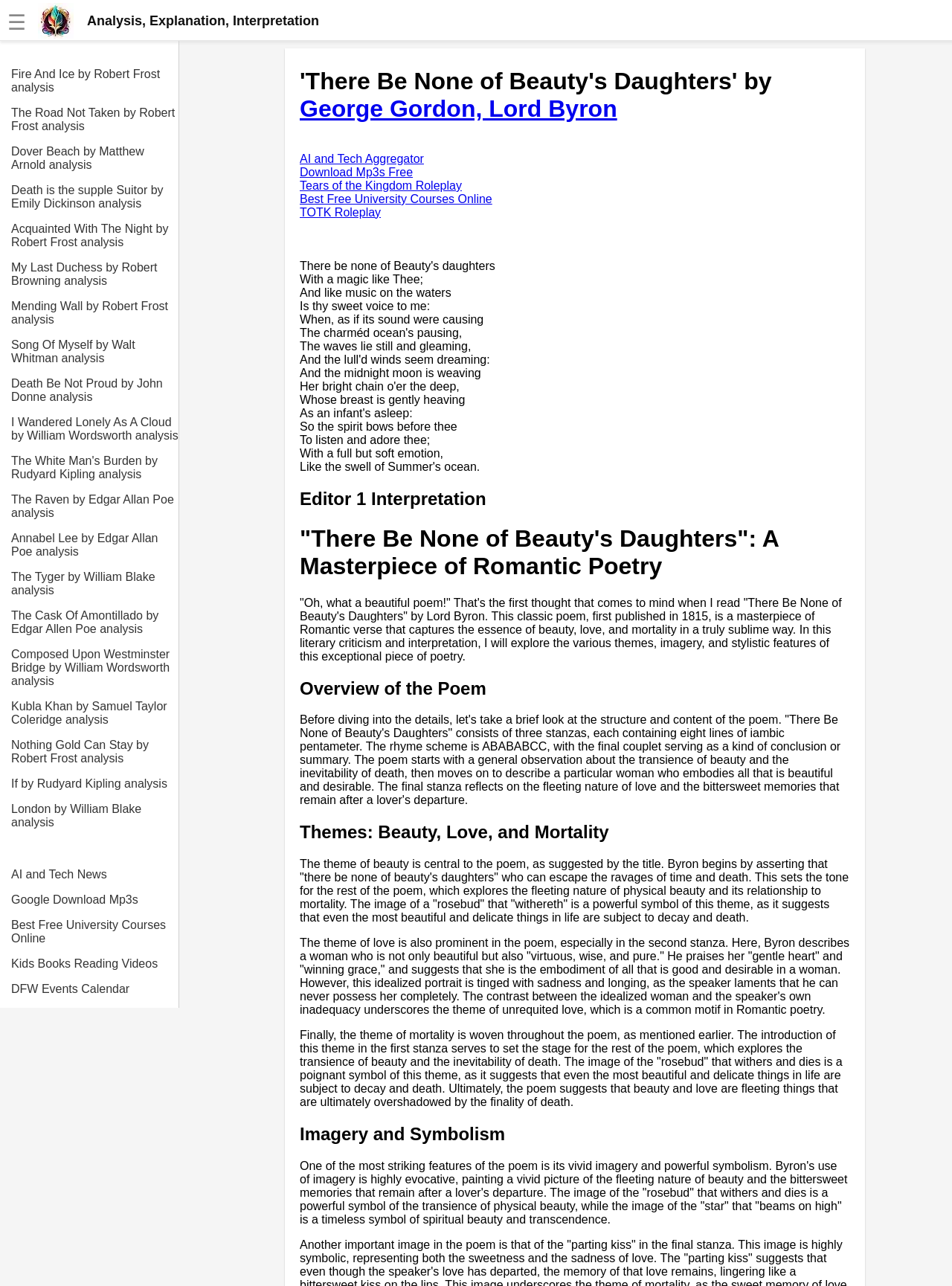What is the theme of the poem?
Please give a detailed answer to the question using the information shown in the image.

The theme of the poem 'There Be None of Beauty's Daughters' is explored in the webpage, which suggests that the poem is about the fleeting nature of beauty, the idealization of love, and the inevitability of mortality.